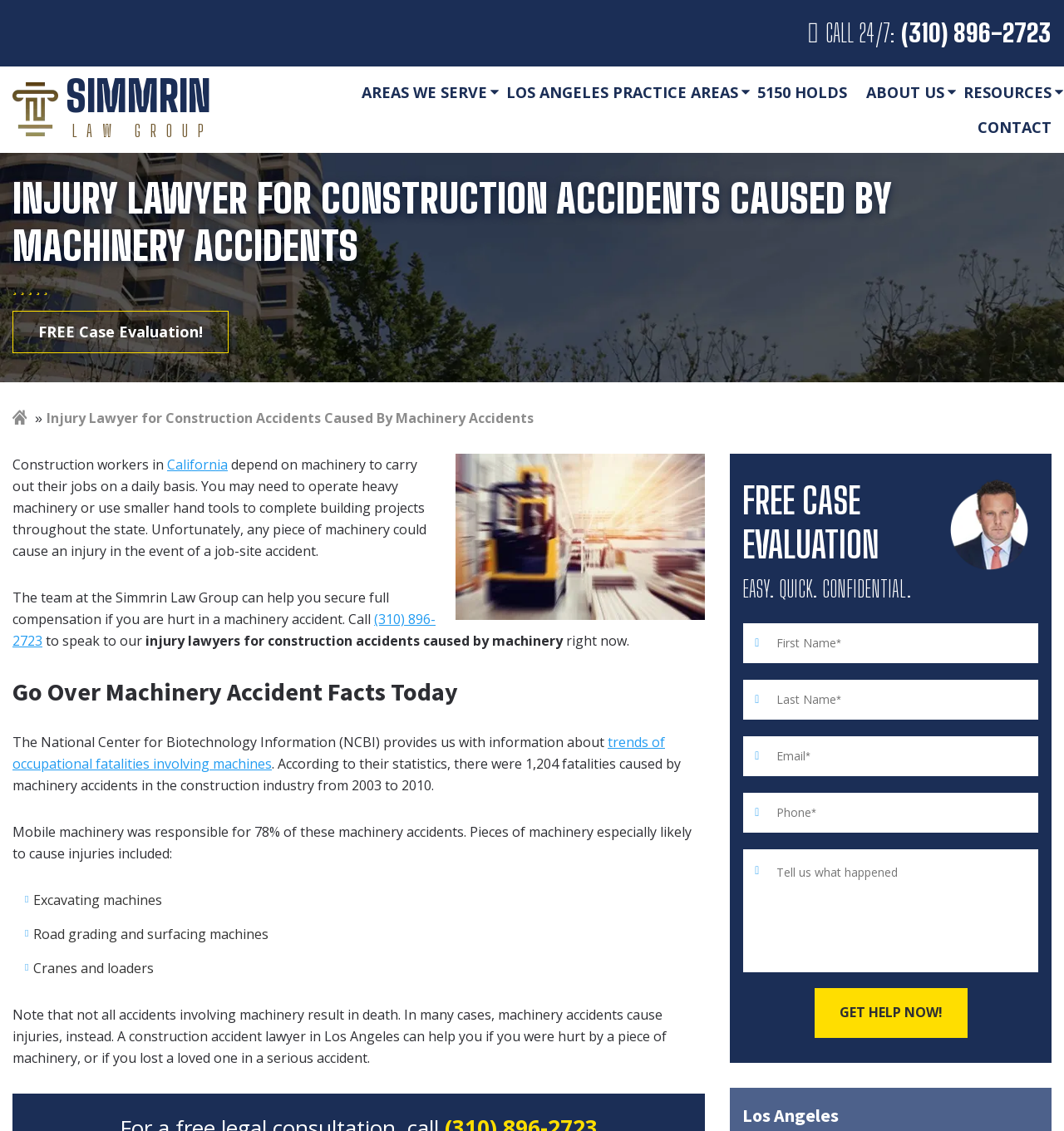Please locate the bounding box coordinates of the element's region that needs to be clicked to follow the instruction: "Learn about construction accidents in California". The bounding box coordinates should be provided as four float numbers between 0 and 1, i.e., [left, top, right, bottom].

[0.157, 0.403, 0.214, 0.419]